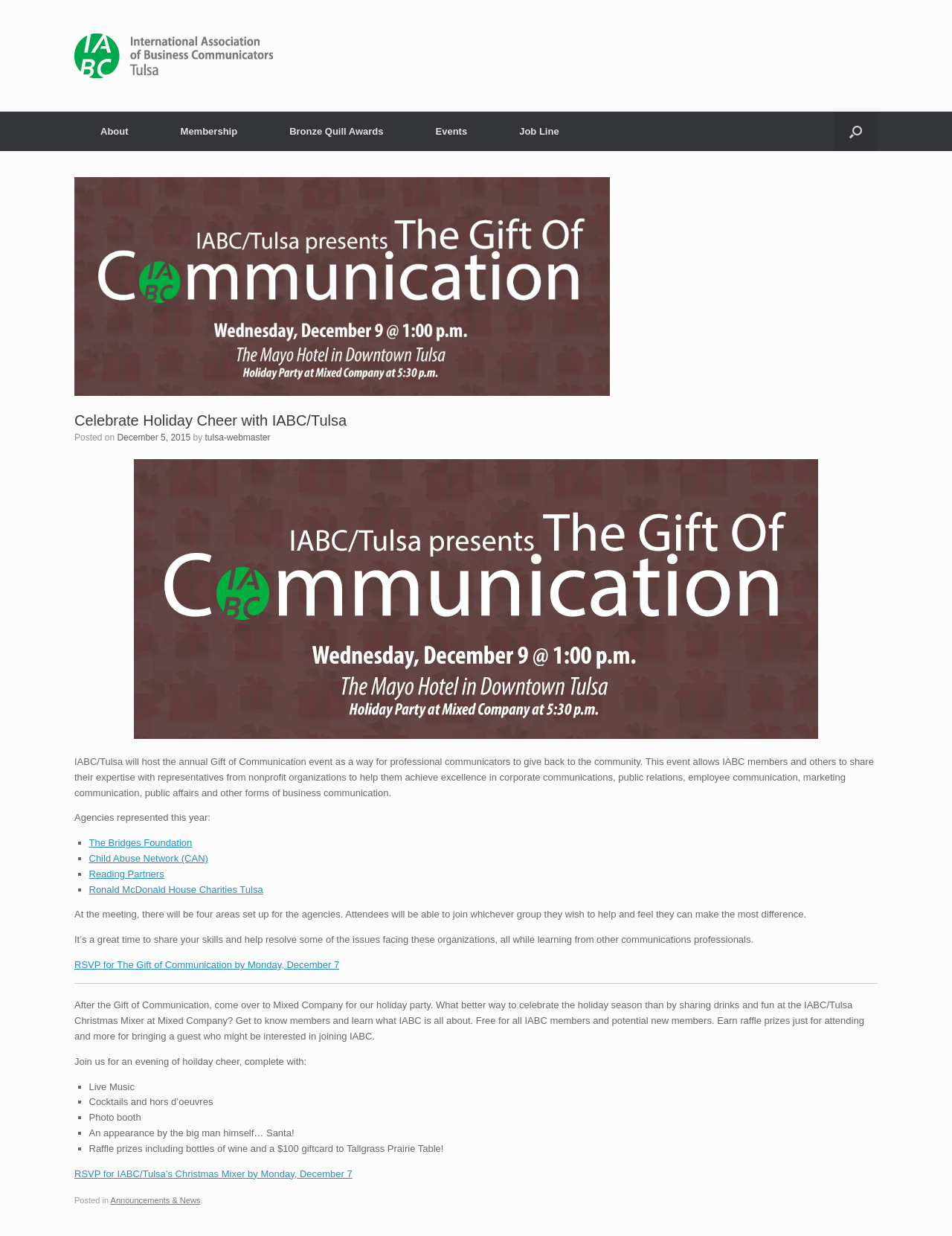What is the name of the charity represented at the Gift of Communication event?
Please answer the question with a detailed and comprehensive explanation.

One of the charities represented at the Gift of Communication event is The Bridges Foundation, along with other organizations such as Child Abuse Network (CAN), Reading Partners, and Ronald McDonald House Charities Tulsa.